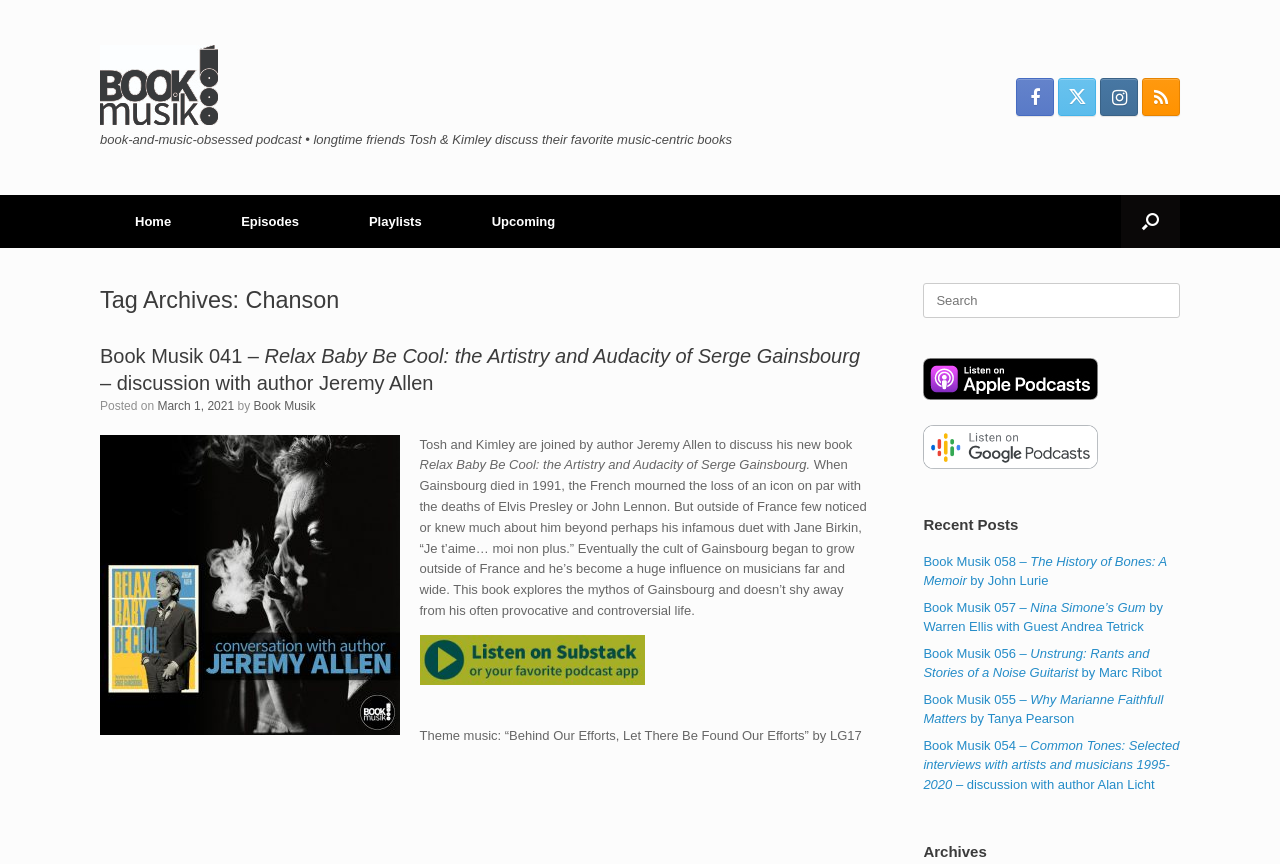Using the information shown in the image, answer the question with as much detail as possible: What is the name of the podcast?

The name of the podcast can be found in the logo at the top left corner of the webpage, which is a link with the text 'Book Musik Logo'. Additionally, it is mentioned in the description of the podcast as 'book-and-music-obsessed podcast • longtime friends Tosh & Kimley discuss their favorite music-centric books'.